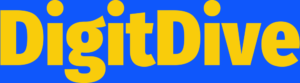What is the name of the blog represented by the logo?
Please provide a single word or phrase as your answer based on the image.

DigitDive